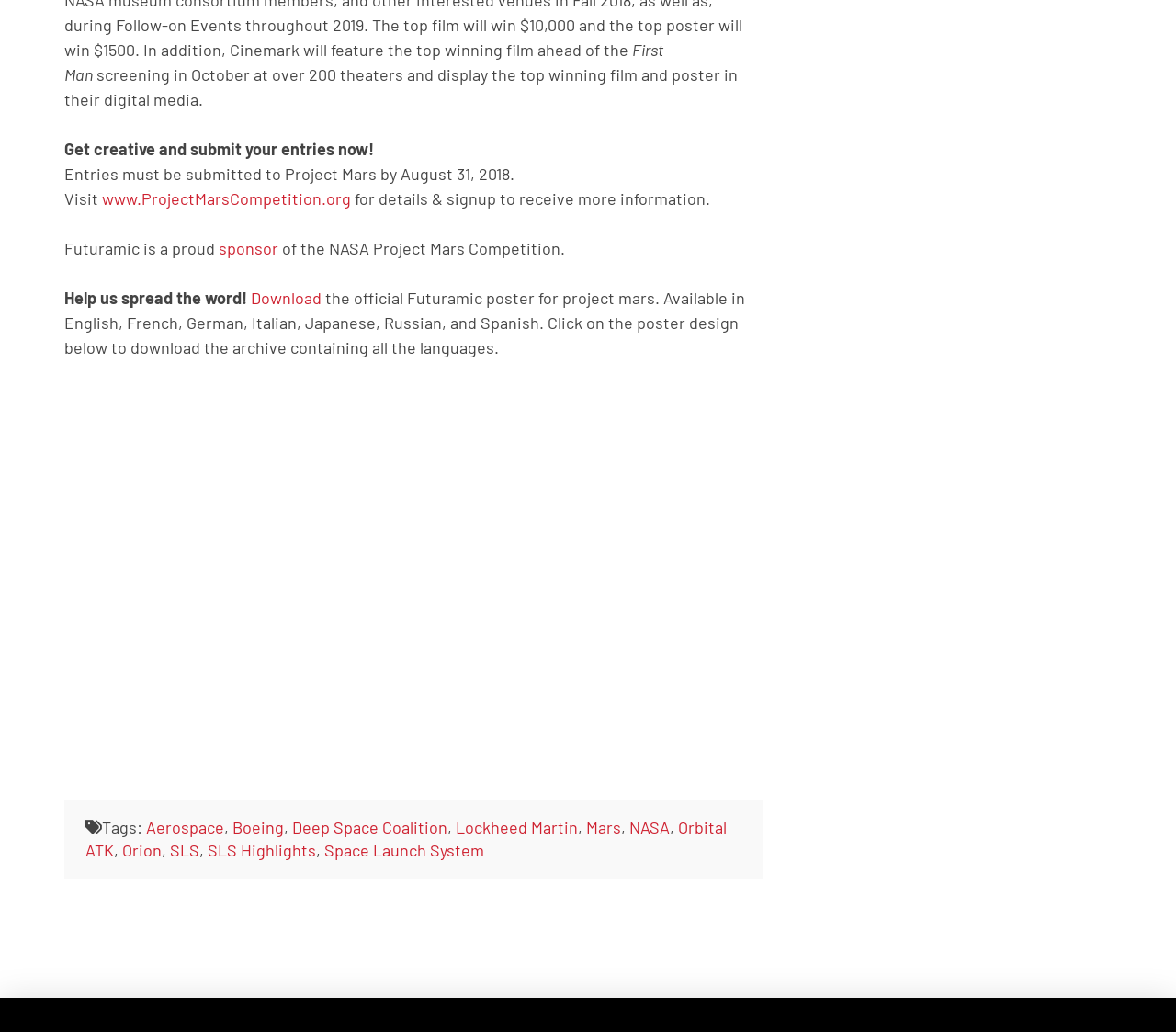Point out the bounding box coordinates of the section to click in order to follow this instruction: "Check the tags related to the project".

[0.086, 0.792, 0.124, 0.811]